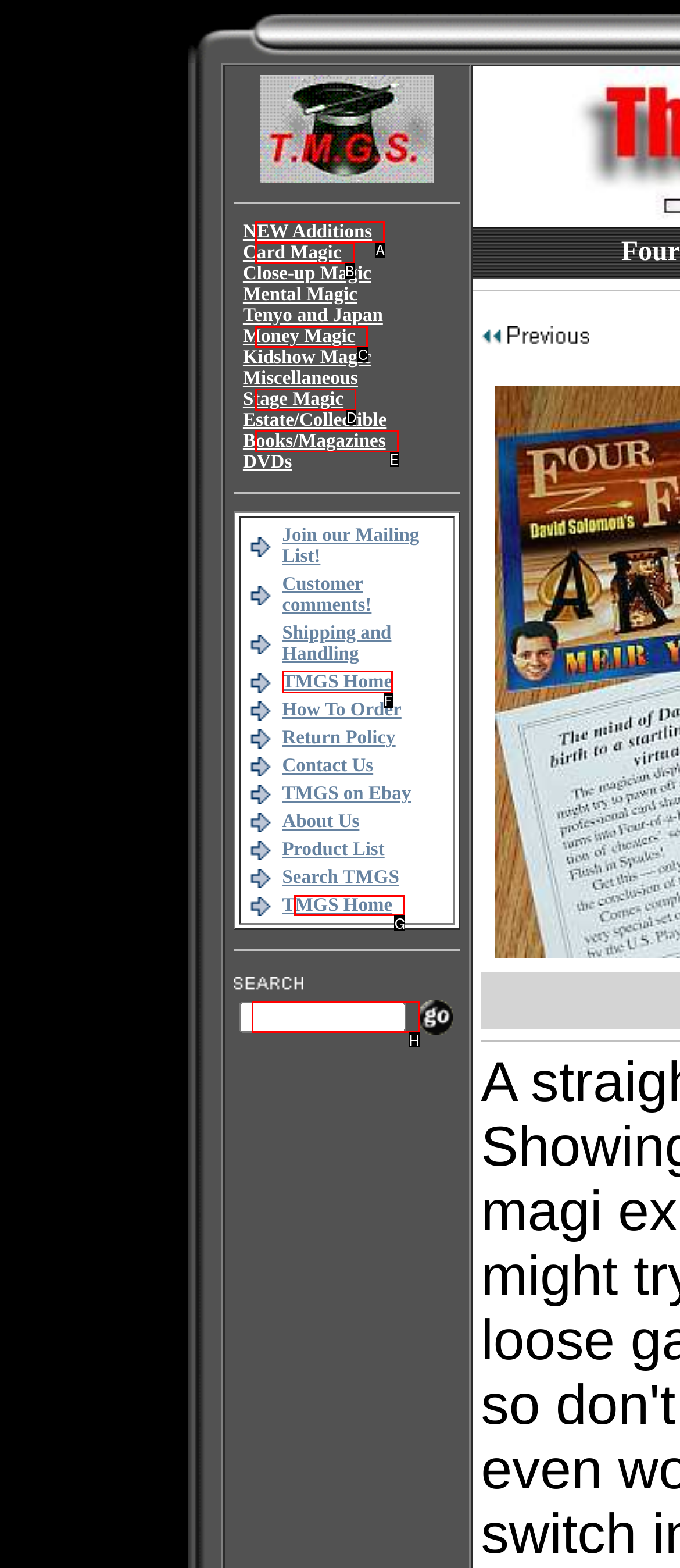Tell me the correct option to click for this task: Click on the 'TMGS Home' link
Write down the option's letter from the given choices.

F